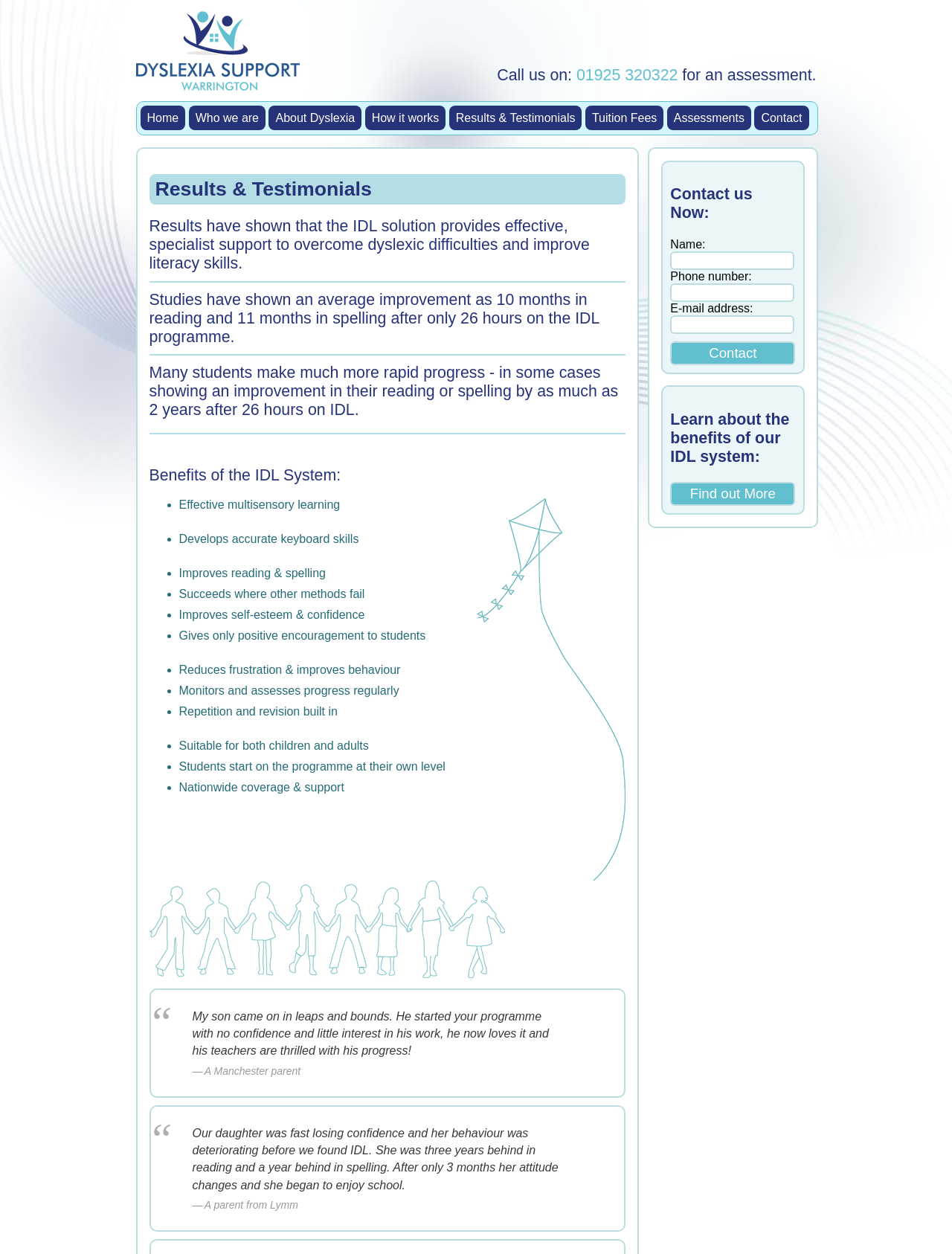Determine the bounding box coordinates for the area that needs to be clicked to fulfill this task: "Click the 'Home' link". The coordinates must be given as four float numbers between 0 and 1, i.e., [left, top, right, bottom].

[0.147, 0.084, 0.195, 0.104]